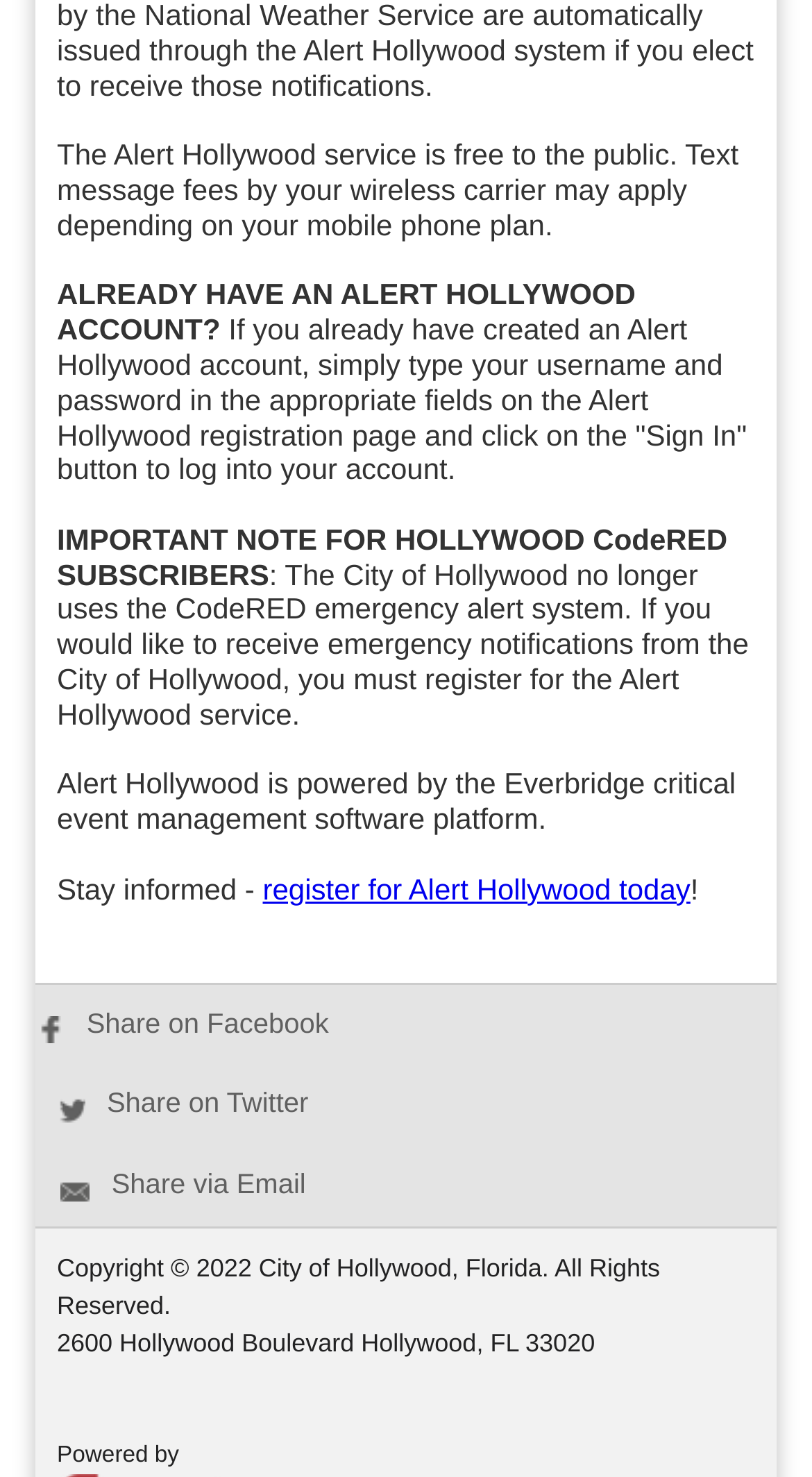What is Alert Hollywood?
Please answer the question as detailed as possible.

Based on the webpage, Alert Hollywood is a free public service that provides emergency notifications from the City of Hollywood, as stated in the first StaticText element.